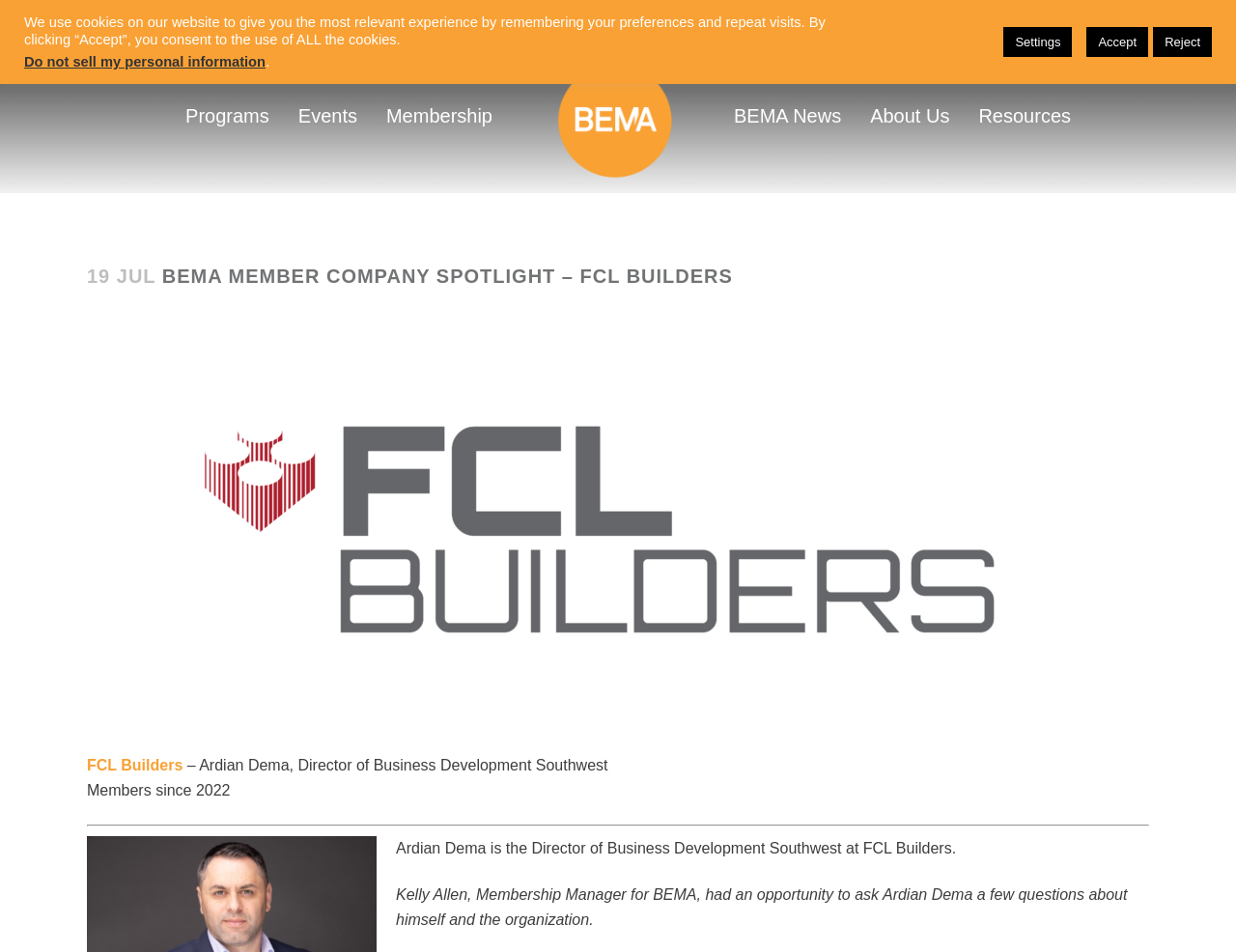Please determine the bounding box coordinates for the element that should be clicked to follow these instructions: "Log in to the website".

None